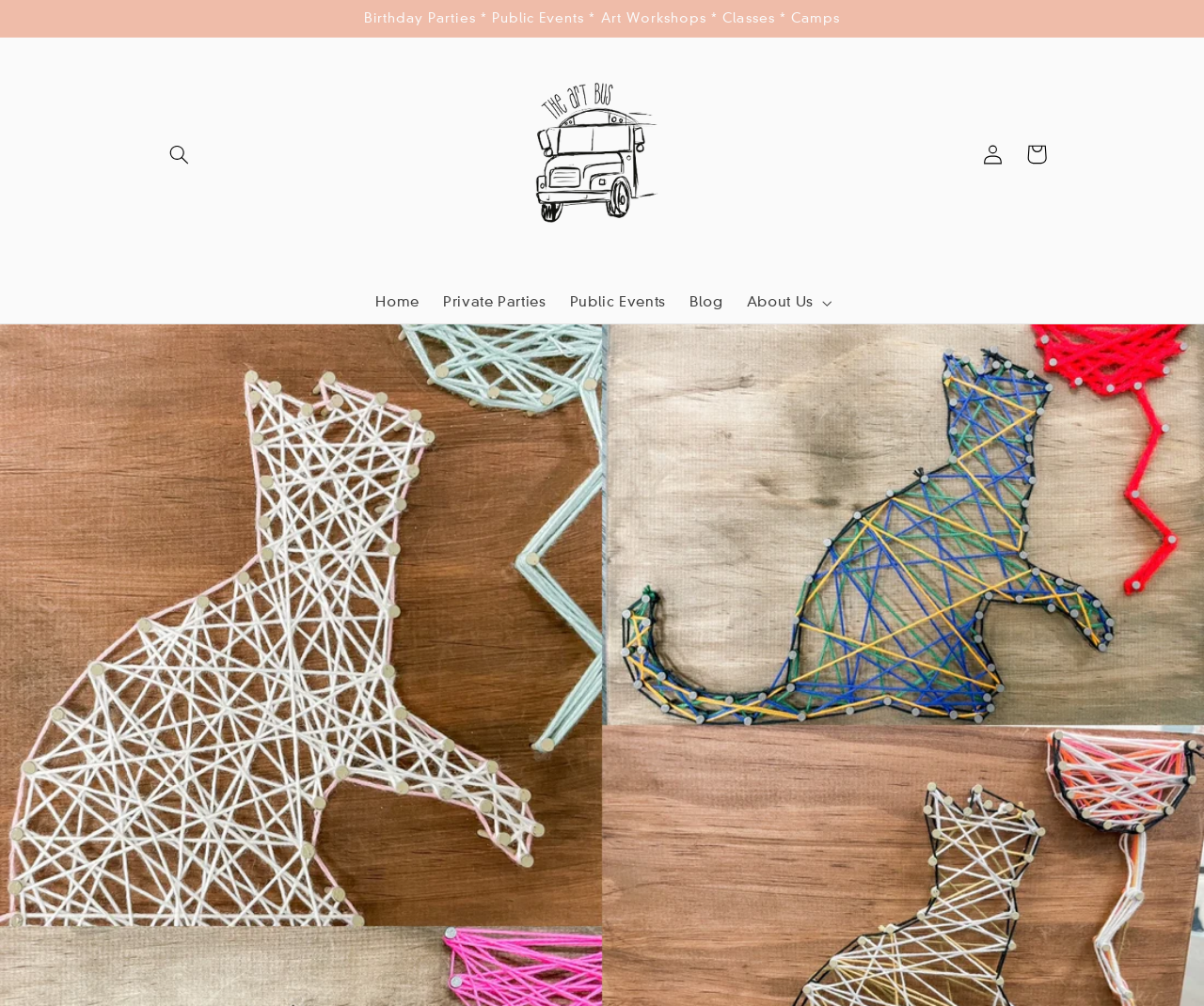Find and provide the bounding box coordinates for the UI element described with: "Cart".

[0.843, 0.132, 0.879, 0.175]